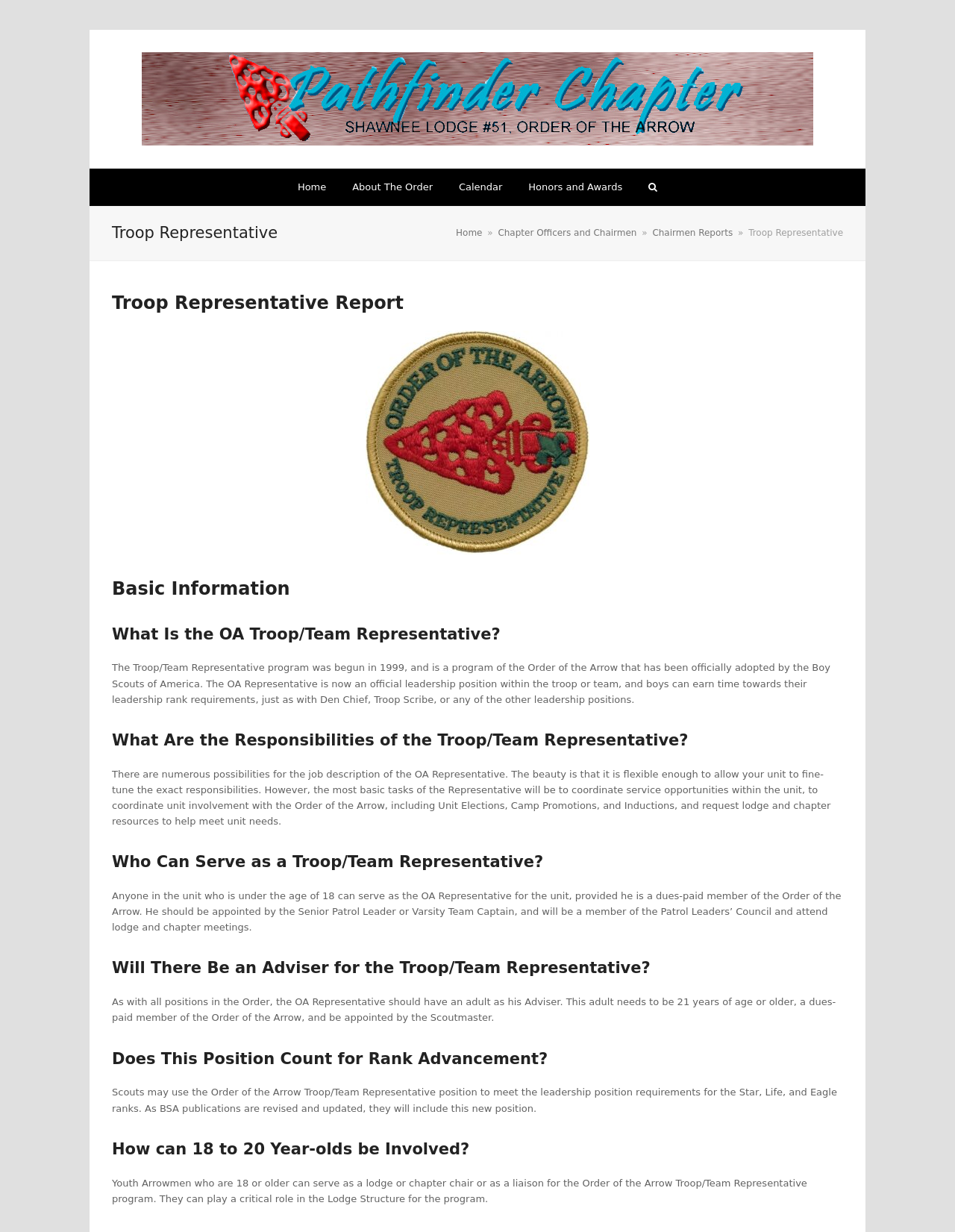Provide the bounding box coordinates of the area you need to click to execute the following instruction: "Click the 'About The Order' link".

[0.357, 0.137, 0.465, 0.167]